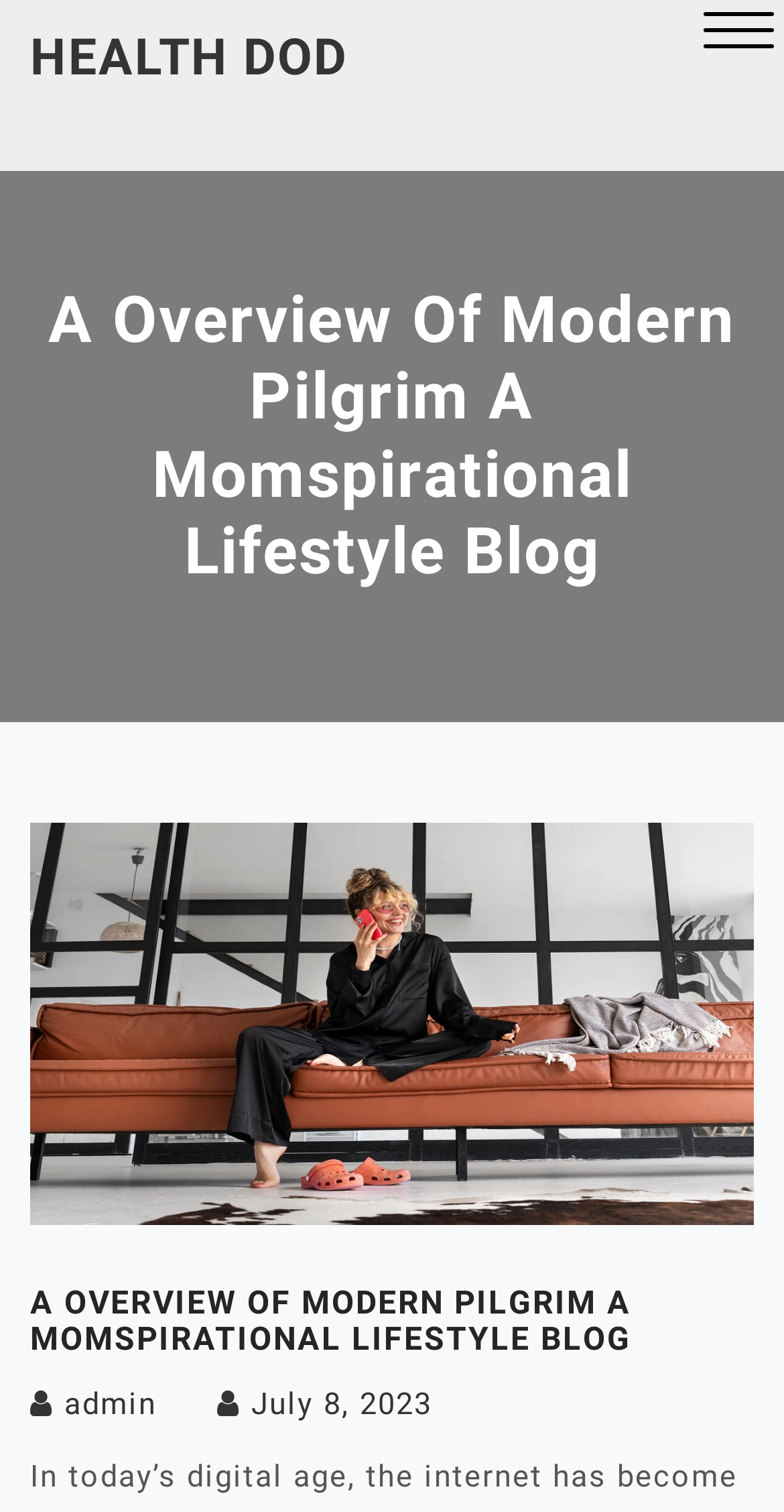Using the information in the image, give a detailed answer to the following question: When was the latest article published?

I found a link with the text 'July 8, 2023' which is accompanied by a time element, suggesting that this is the publication date of the latest article.